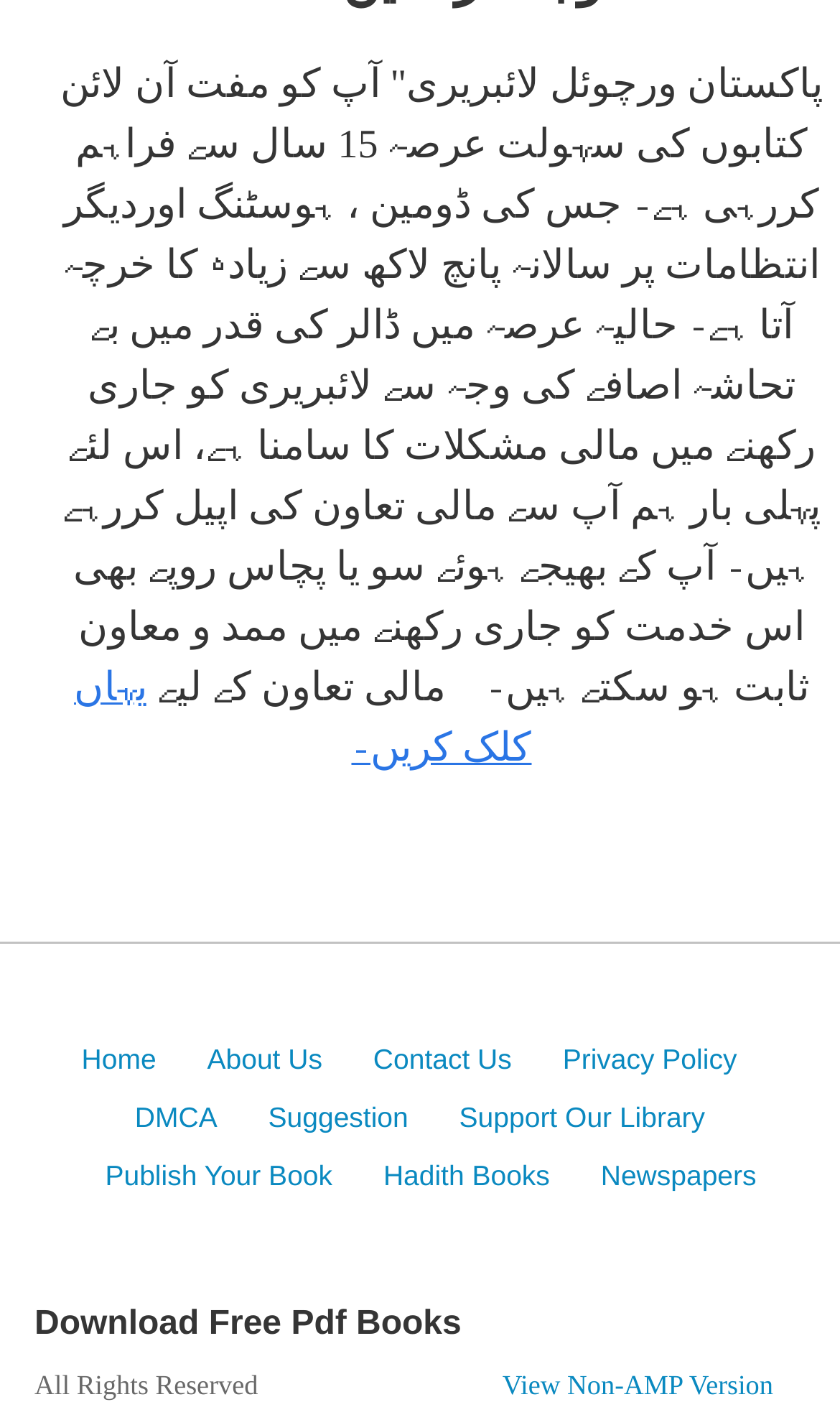Determine the bounding box coordinates for the clickable element to execute this instruction: "View privacy policy". Provide the coordinates as four float numbers between 0 and 1, i.e., [left, top, right, bottom].

[0.67, 0.735, 0.877, 0.758]